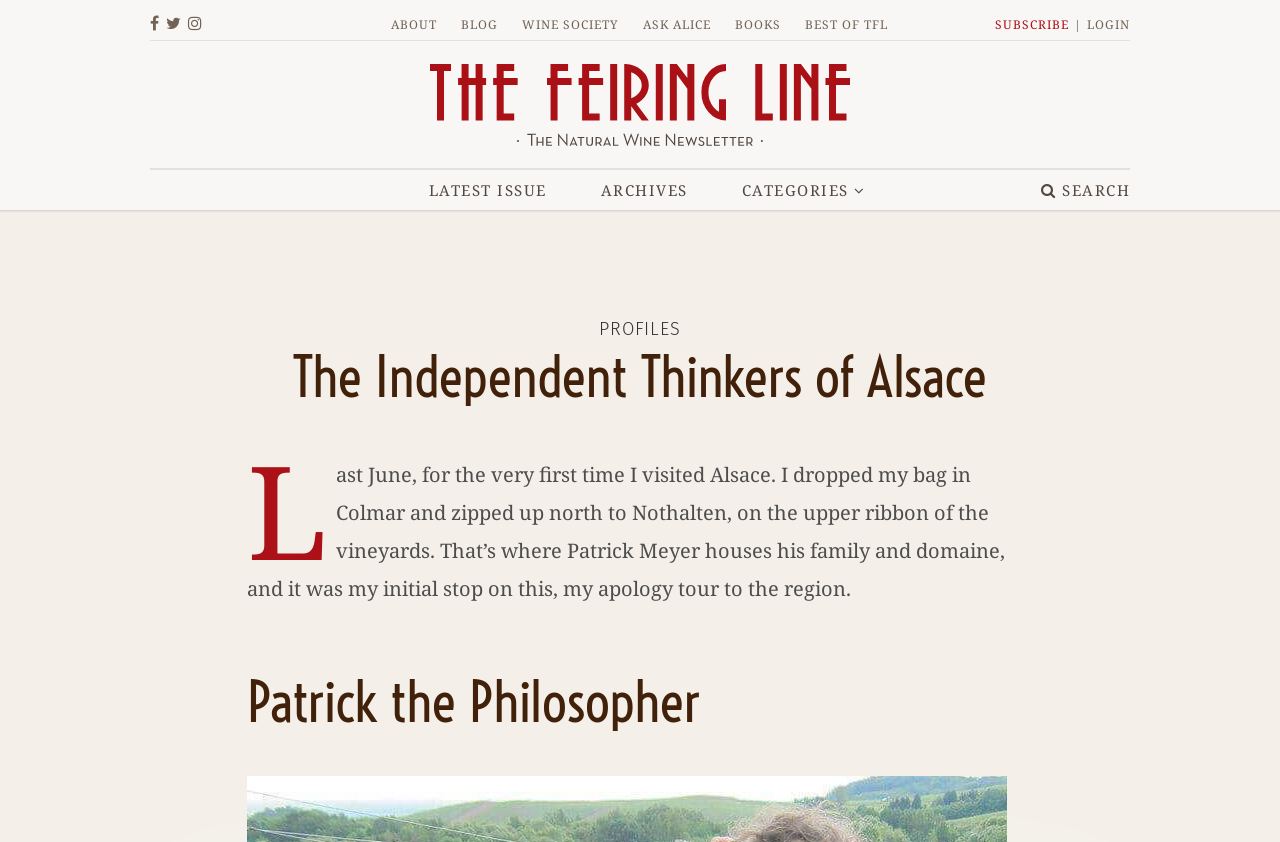What is the name of the person mentioned in the article?
Please provide a comprehensive answer based on the contents of the image.

I found the name 'Patrick Meyer' in the text 'That’s where Patrick Meyer houses his family and domaine...' which suggests that he is the person mentioned in the article.